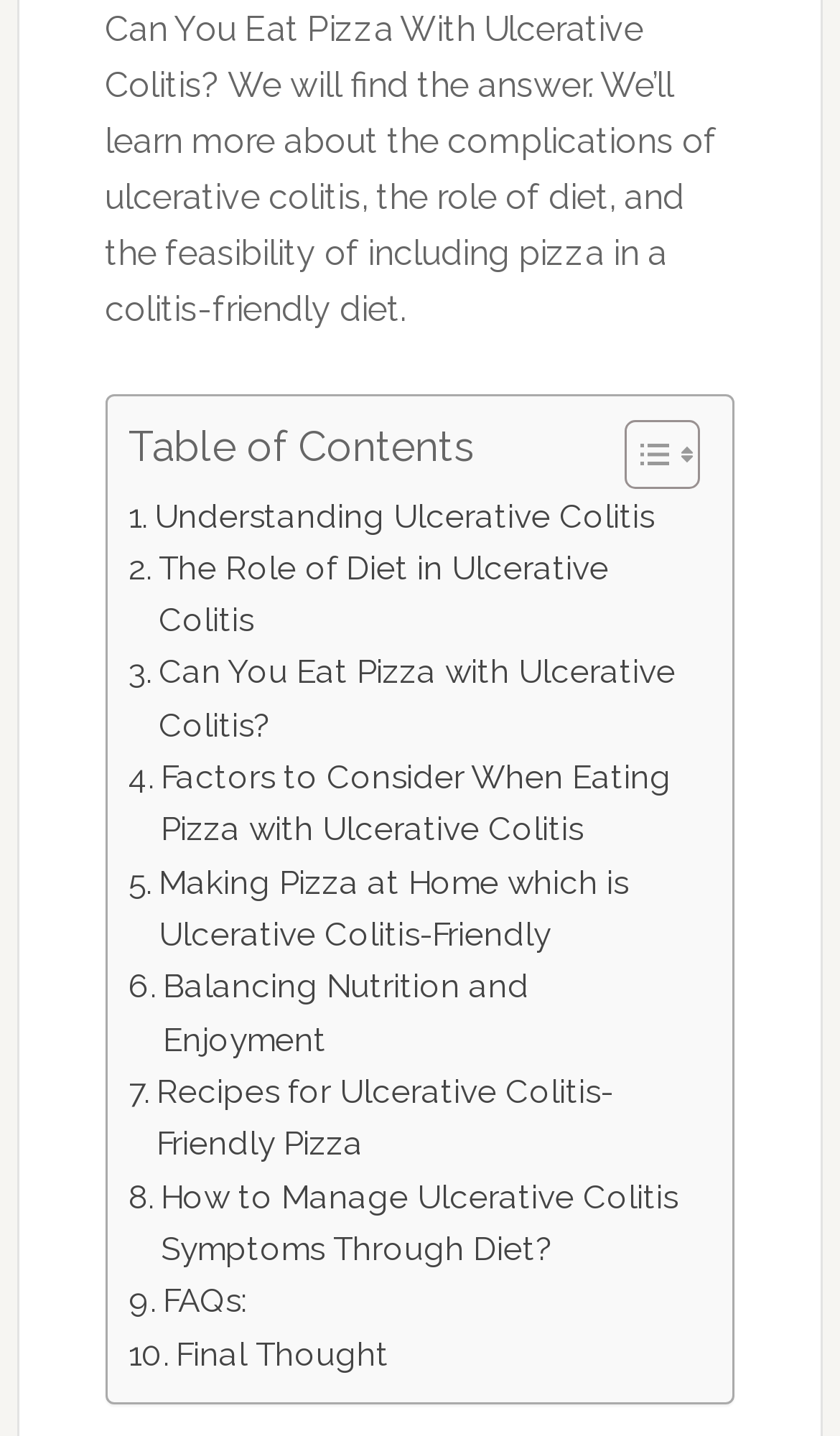Please provide a comprehensive answer to the question based on the screenshot: What is the first link related to pizza in the table of contents?

I scanned the links in the 'Table of Contents' section and found that the first link related to pizza is 'Can You Eat Pizza with Ulcerative Colitis?'.